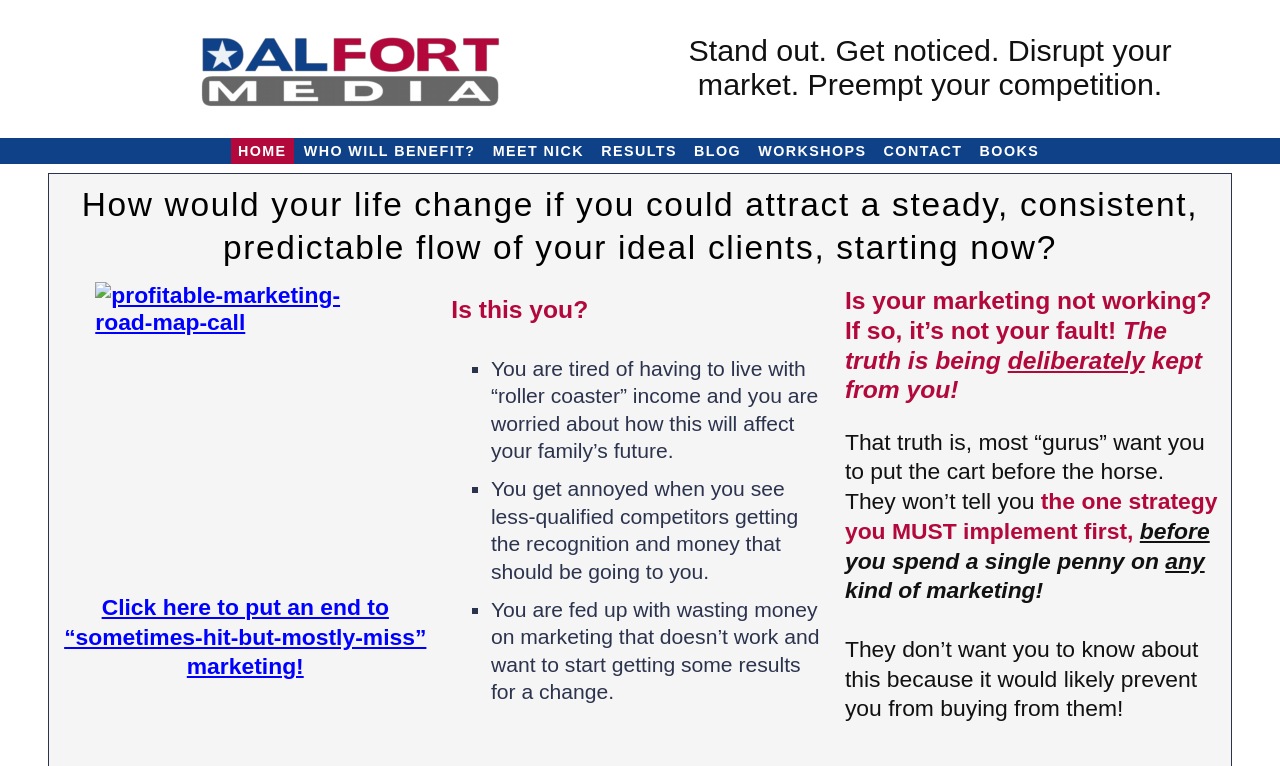Could you indicate the bounding box coordinates of the region to click in order to complete this instruction: "Click on the 'RESULTS' link".

[0.464, 0.18, 0.534, 0.215]